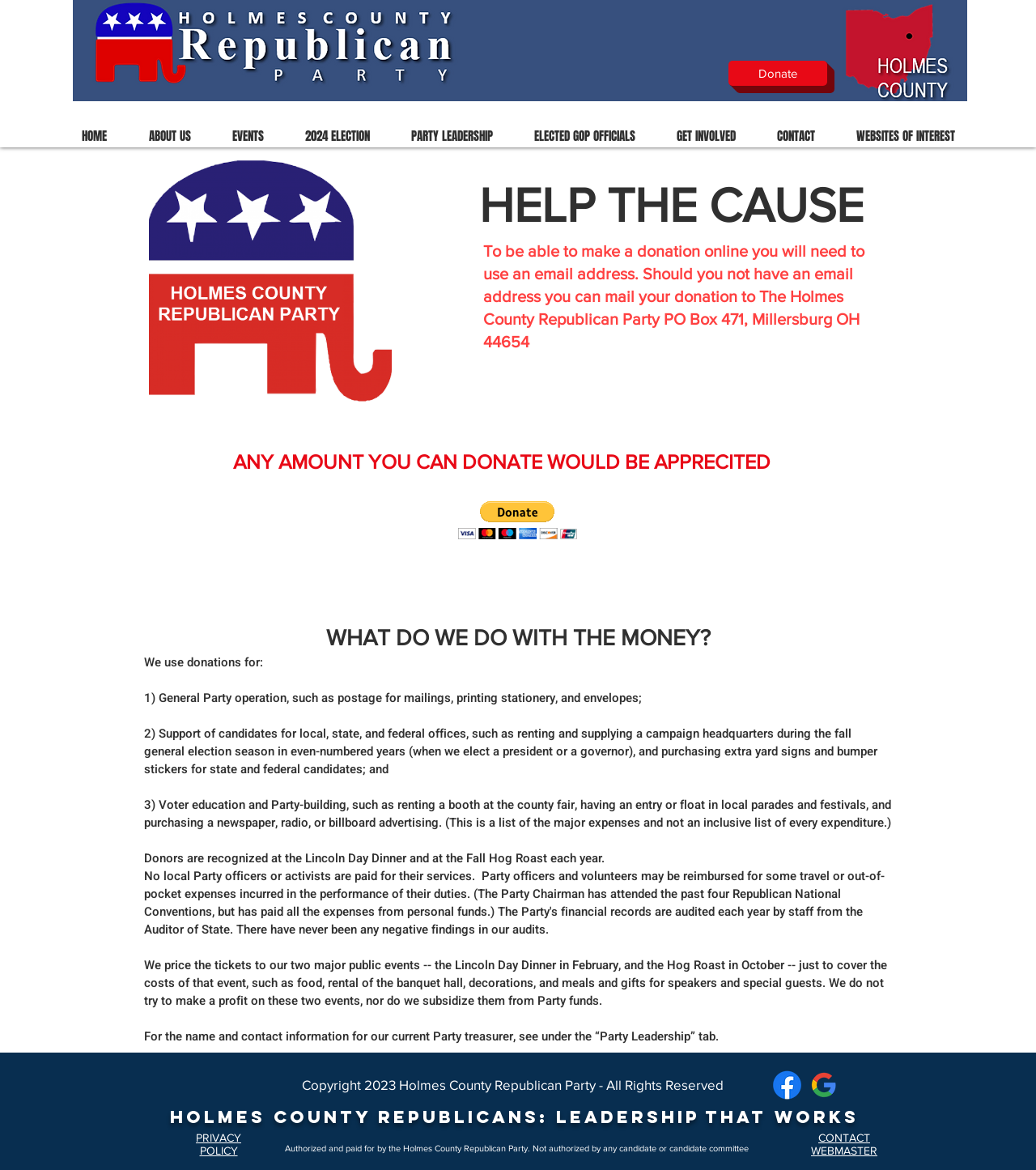What is the purpose of the Lincoln Day Dinner and Hog Roast events?
Look at the screenshot and provide an in-depth answer.

The webpage explains that the tickets to these events are priced to cover the costs of the event, such as food, rental of the banquet hall, decorations, and meals and gifts for speakers and special guests. The party does not try to make a profit on these events.